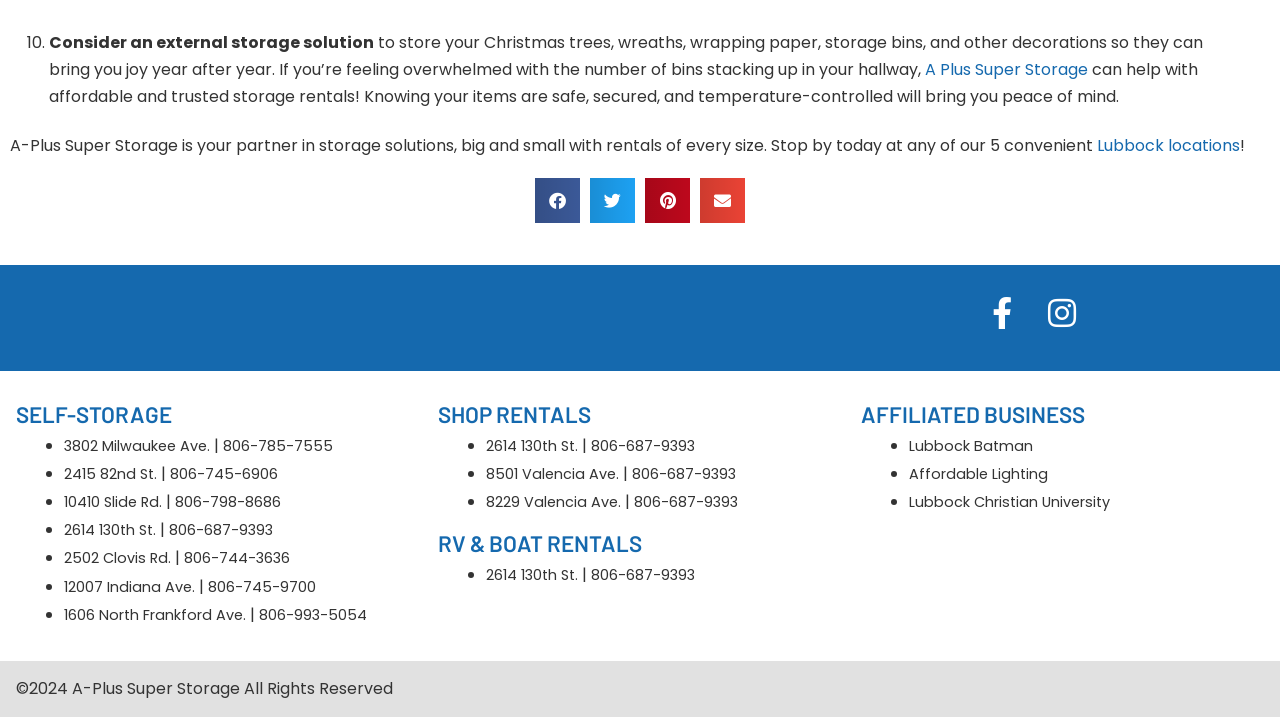Find the bounding box coordinates of the clickable area required to complete the following action: "Call '806-785-7555'".

[0.174, 0.607, 0.26, 0.635]